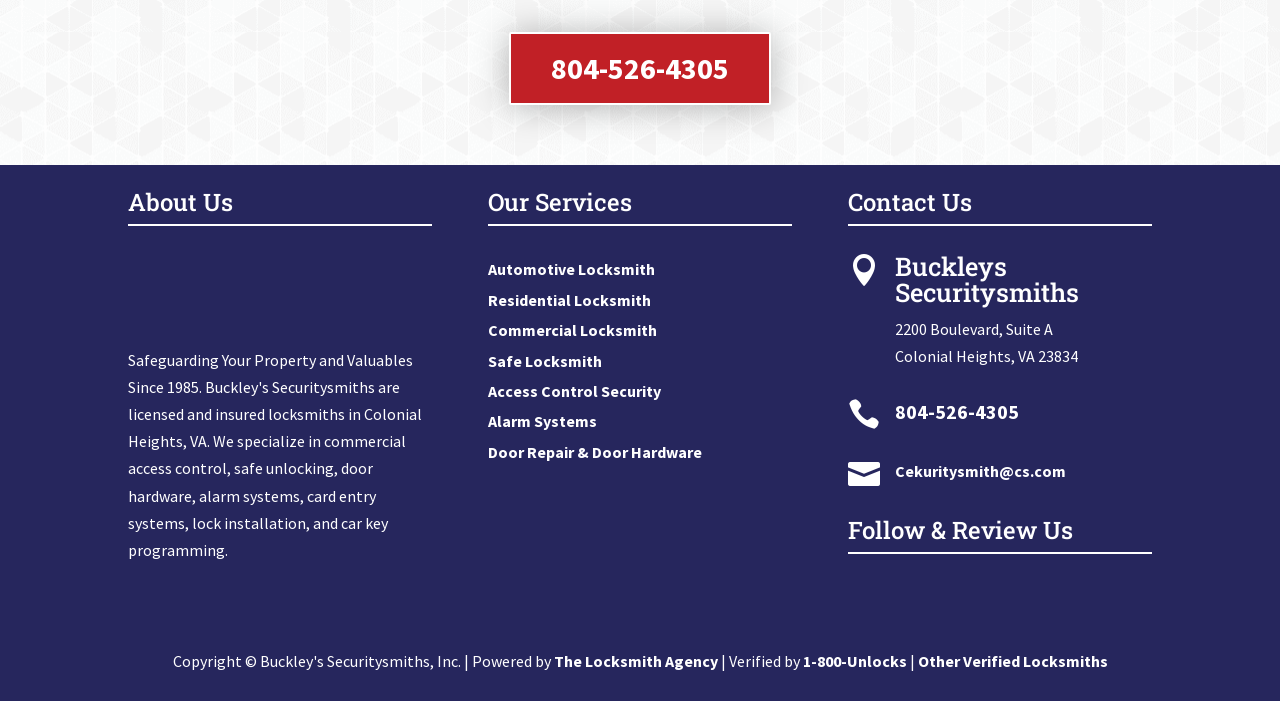What services does Buckley's Securitysmiths offer?
Make sure to answer the question with a detailed and comprehensive explanation.

I found the services by looking at the links under the 'Our Services' heading, which lists the different types of locksmith services offered by Buckley's Securitysmiths.